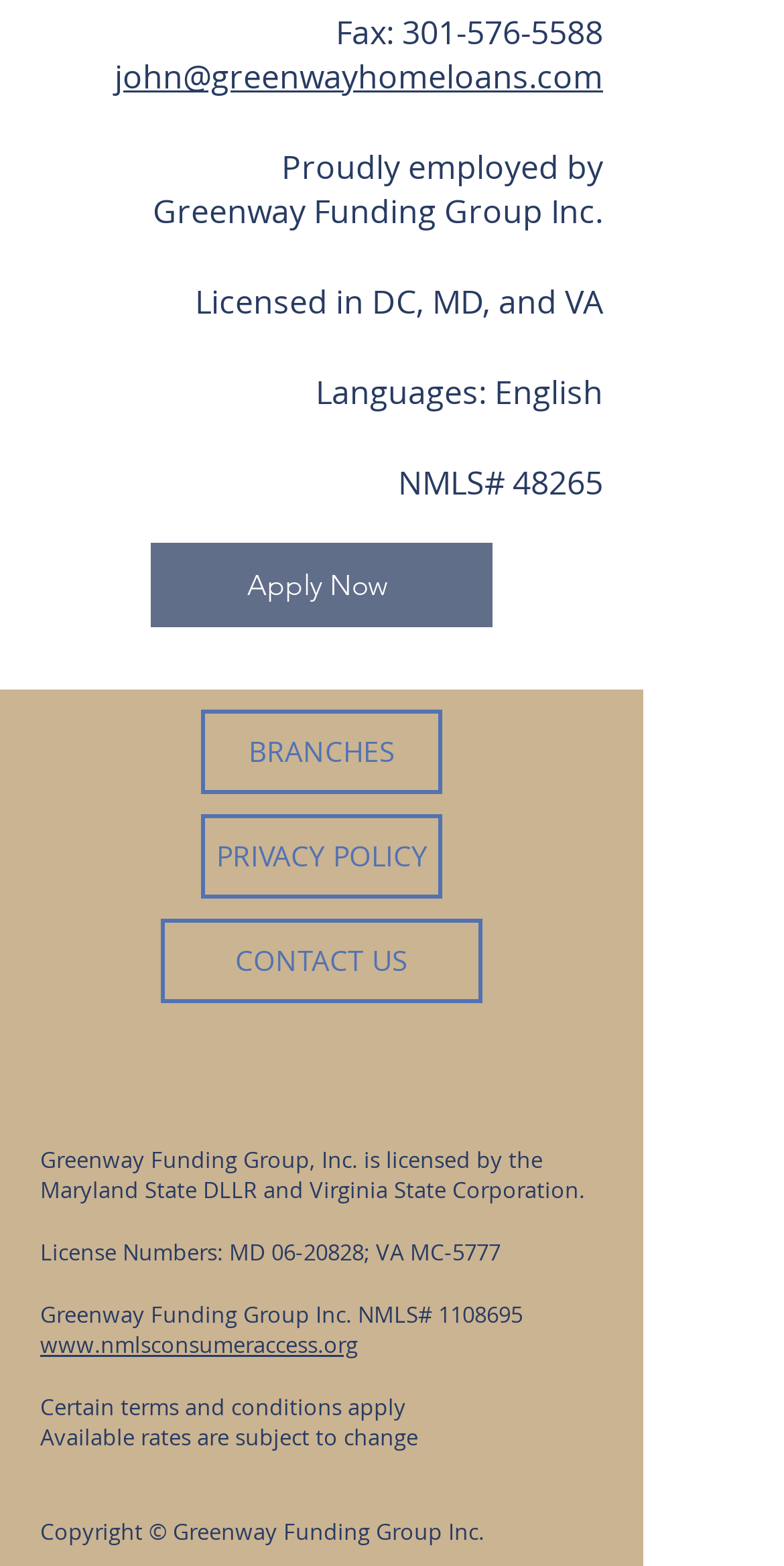Bounding box coordinates are given in the format (top-left x, top-left y, bottom-right x, bottom-right y). All values should be floating point numbers between 0 and 1. Provide the bounding box coordinate for the UI element described as: Apply Now

[0.192, 0.347, 0.628, 0.4]